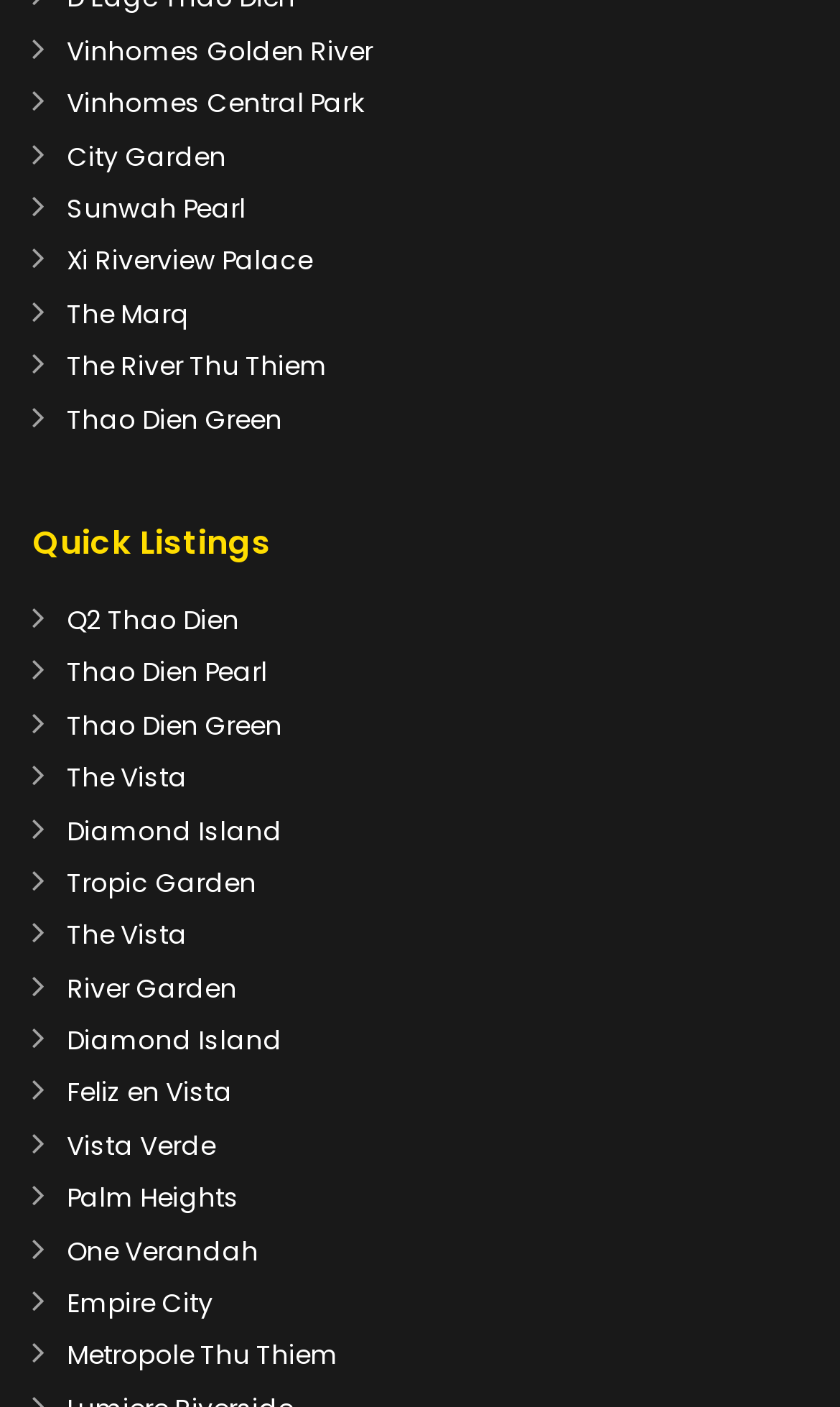Locate the bounding box coordinates of the element to click to perform the following action: 'Check out Empire City'. The coordinates should be given as four float values between 0 and 1, in the form of [left, top, right, bottom].

[0.079, 0.913, 0.254, 0.939]